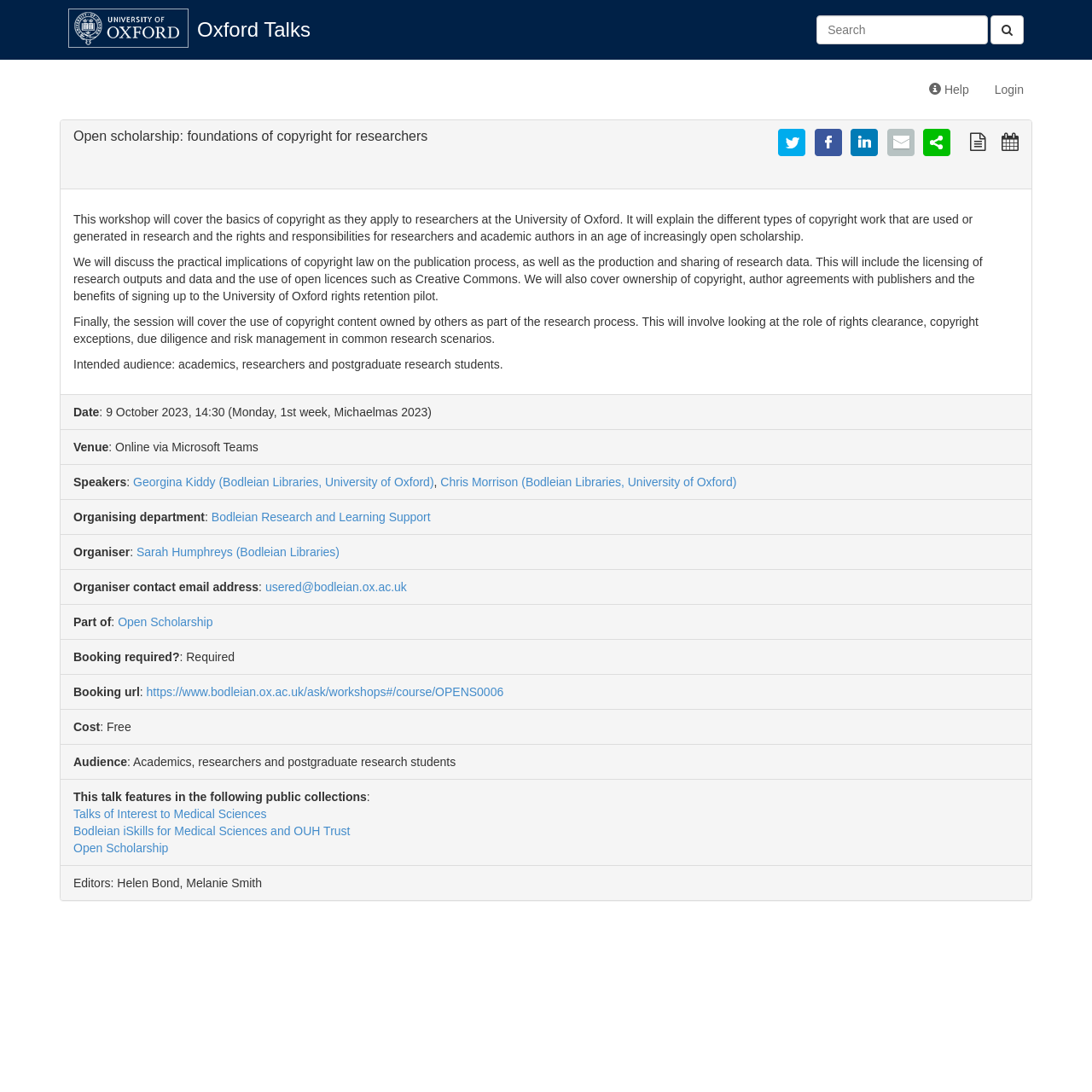Use a single word or phrase to answer the question:
What is the date of this workshop?

9 October 2023